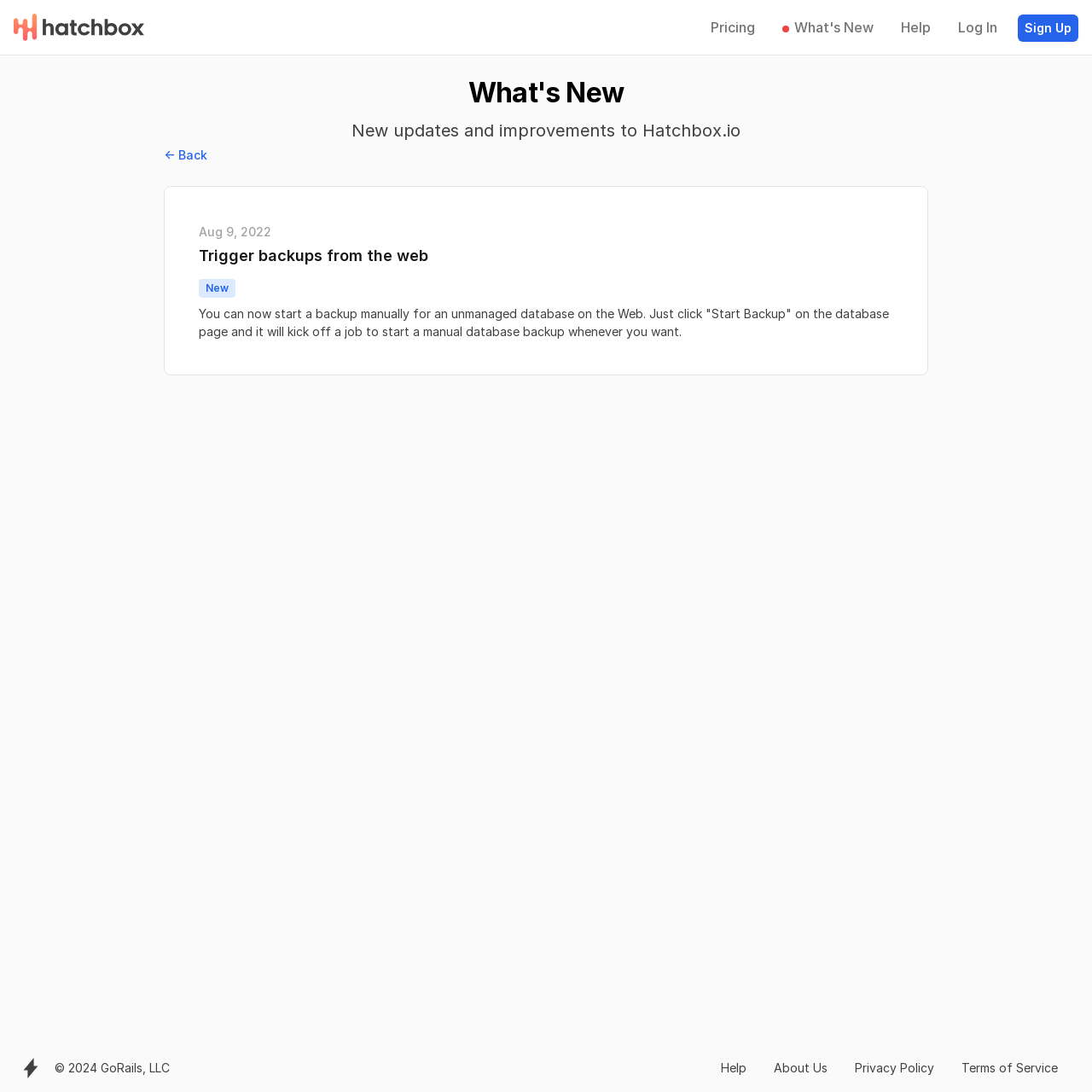How many links are there in the top navigation bar?
From the screenshot, supply a one-word or short-phrase answer.

5